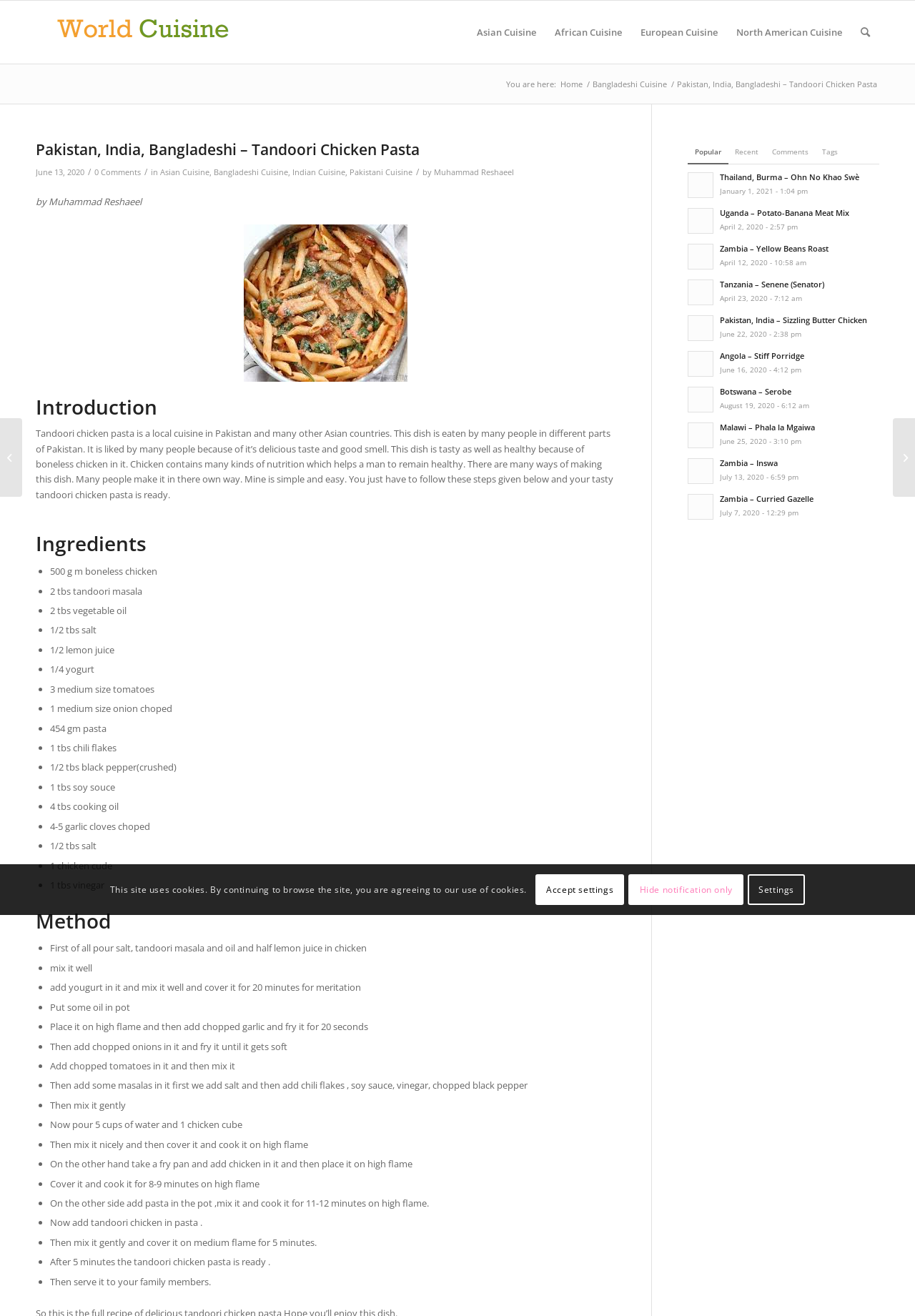Please give a one-word or short phrase response to the following question: 
What is the name of the dish described in this webpage?

Tandoori chicken pasta